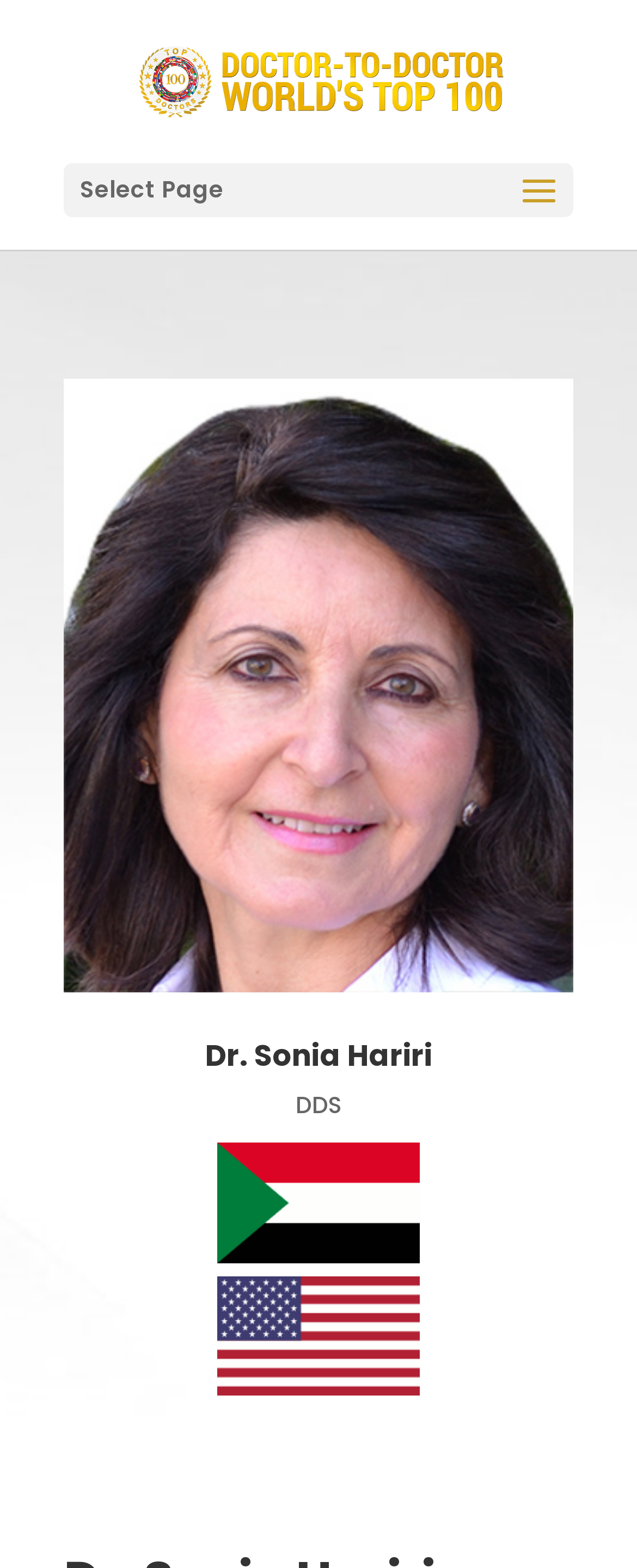What is the text above the 'Select Page' link?
Provide a well-explained and detailed answer to the question.

By analyzing the bounding box coordinates, I found that the link 'World's Top 100 Doctors' is above the 'Select Page' link, and there is also an image with the same text above the link.